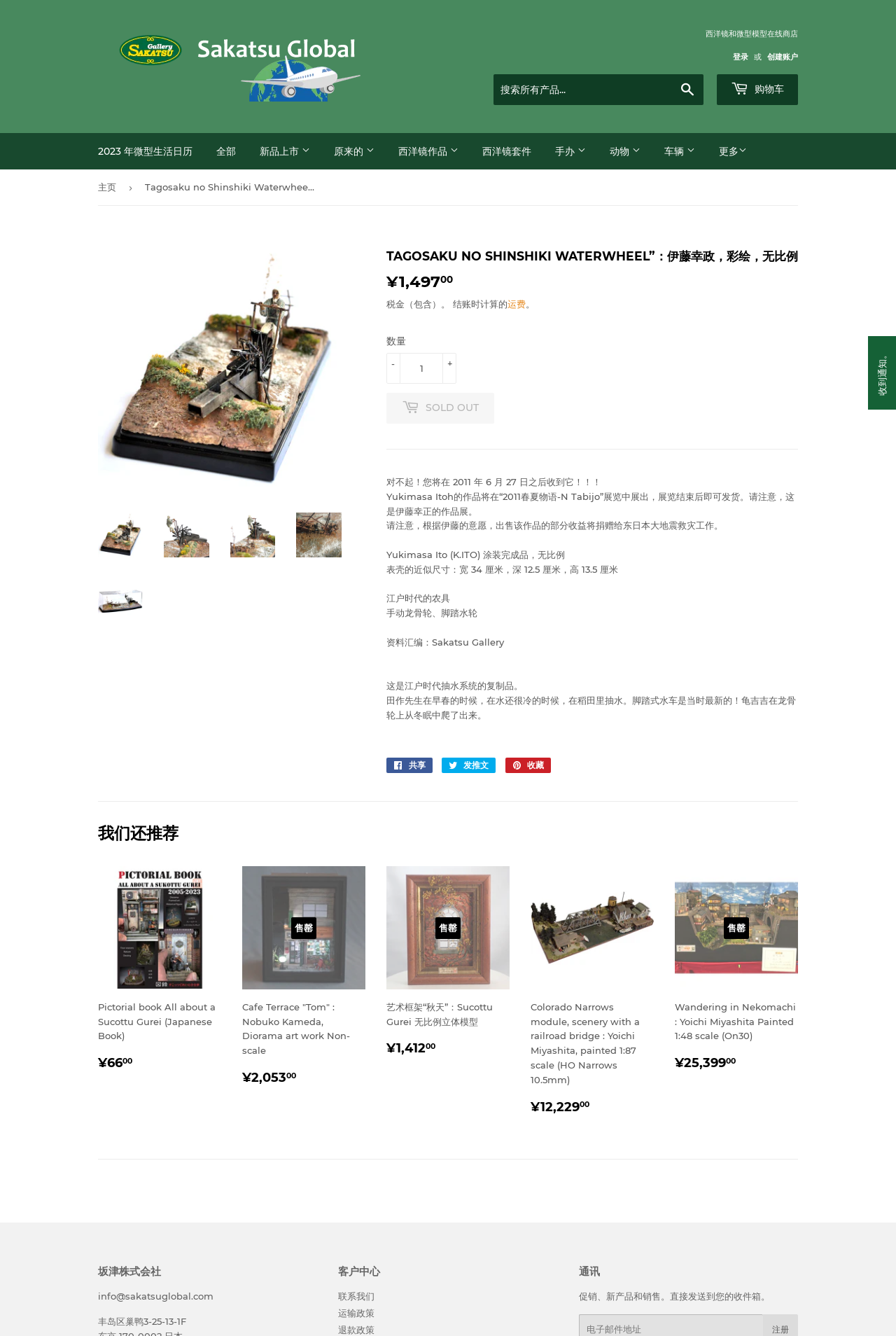Please determine the headline of the webpage and provide its content.

TAGOSAKU NO SHINSHIKI WATERWHEEL”：伊藤幸政，彩绘，无比例